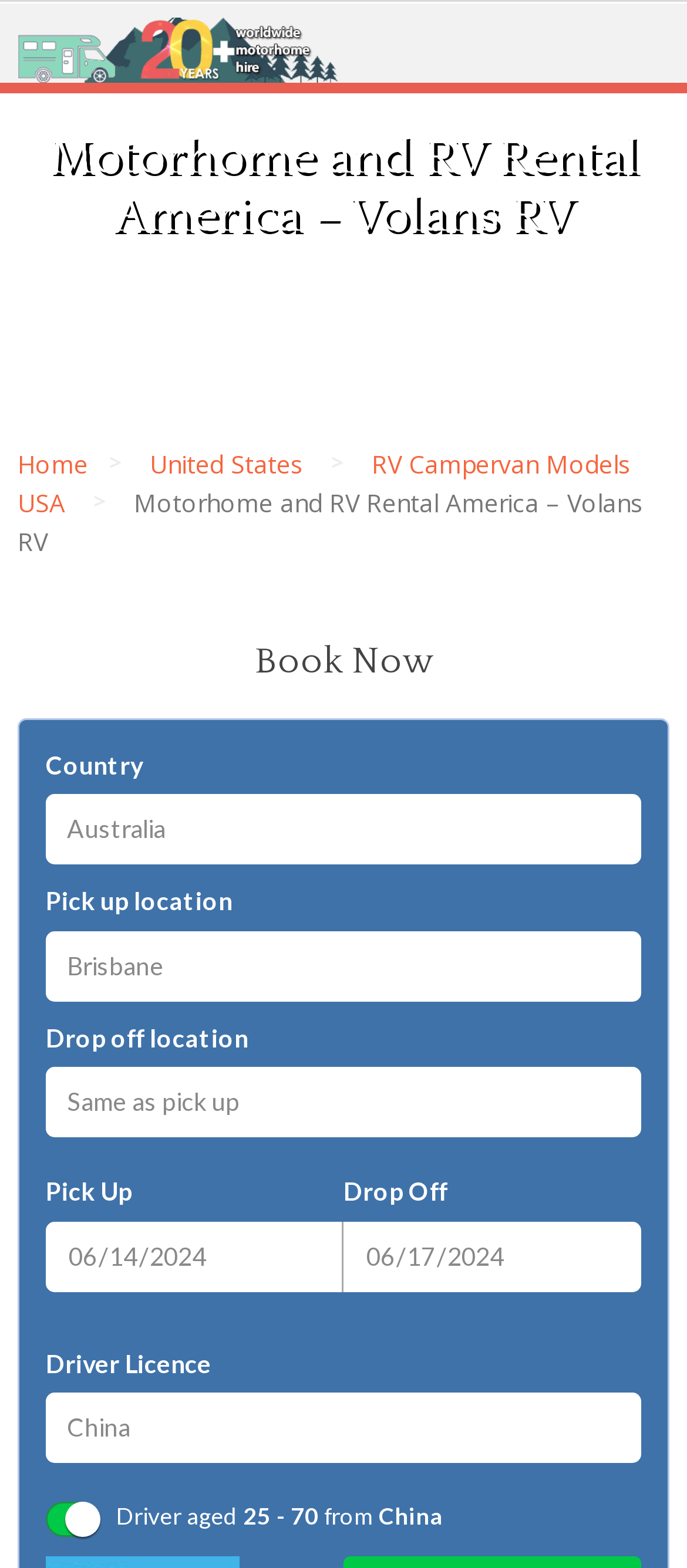Indicate the bounding box coordinates of the element that needs to be clicked to satisfy the following instruction: "Select a driver licence type". The coordinates should be four float numbers between 0 and 1, i.e., [left, top, right, bottom].

[0.097, 0.888, 0.92, 0.933]